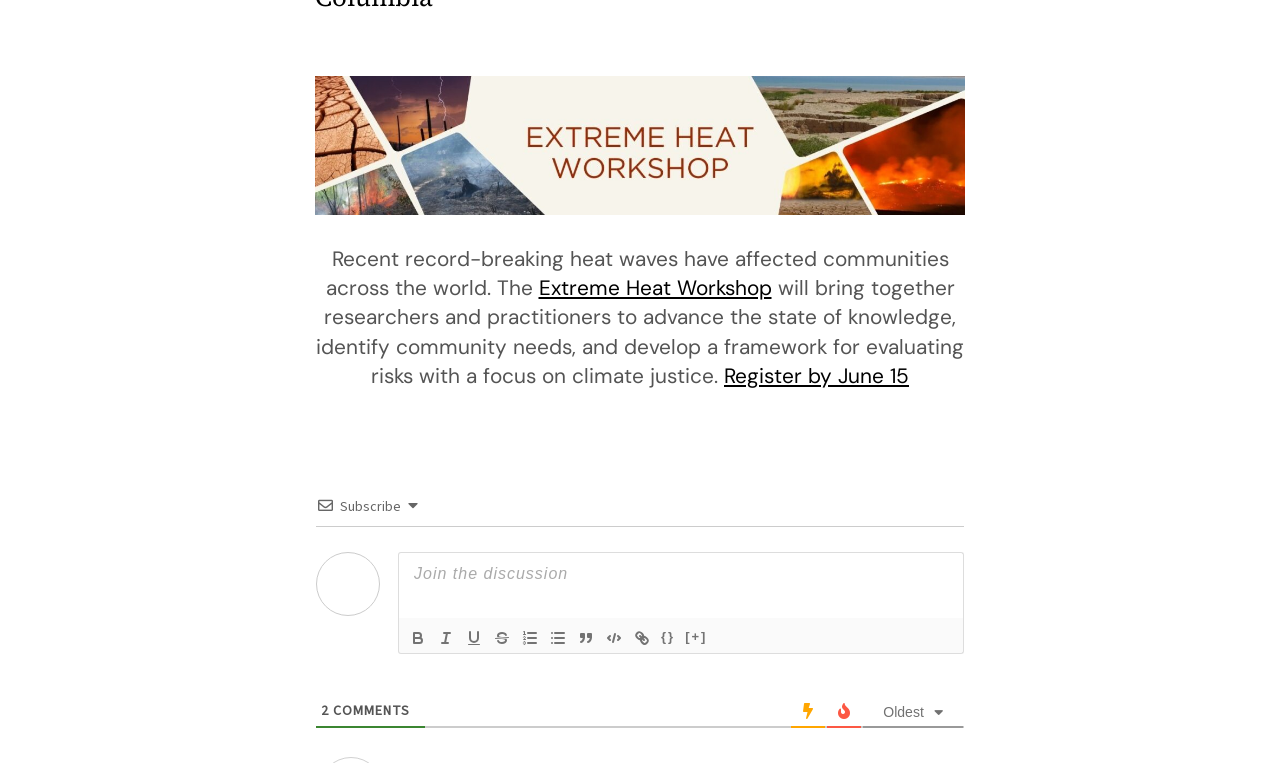Use a single word or phrase to answer the question:
What is the image above the 'Subscribe' button?

A guest icon